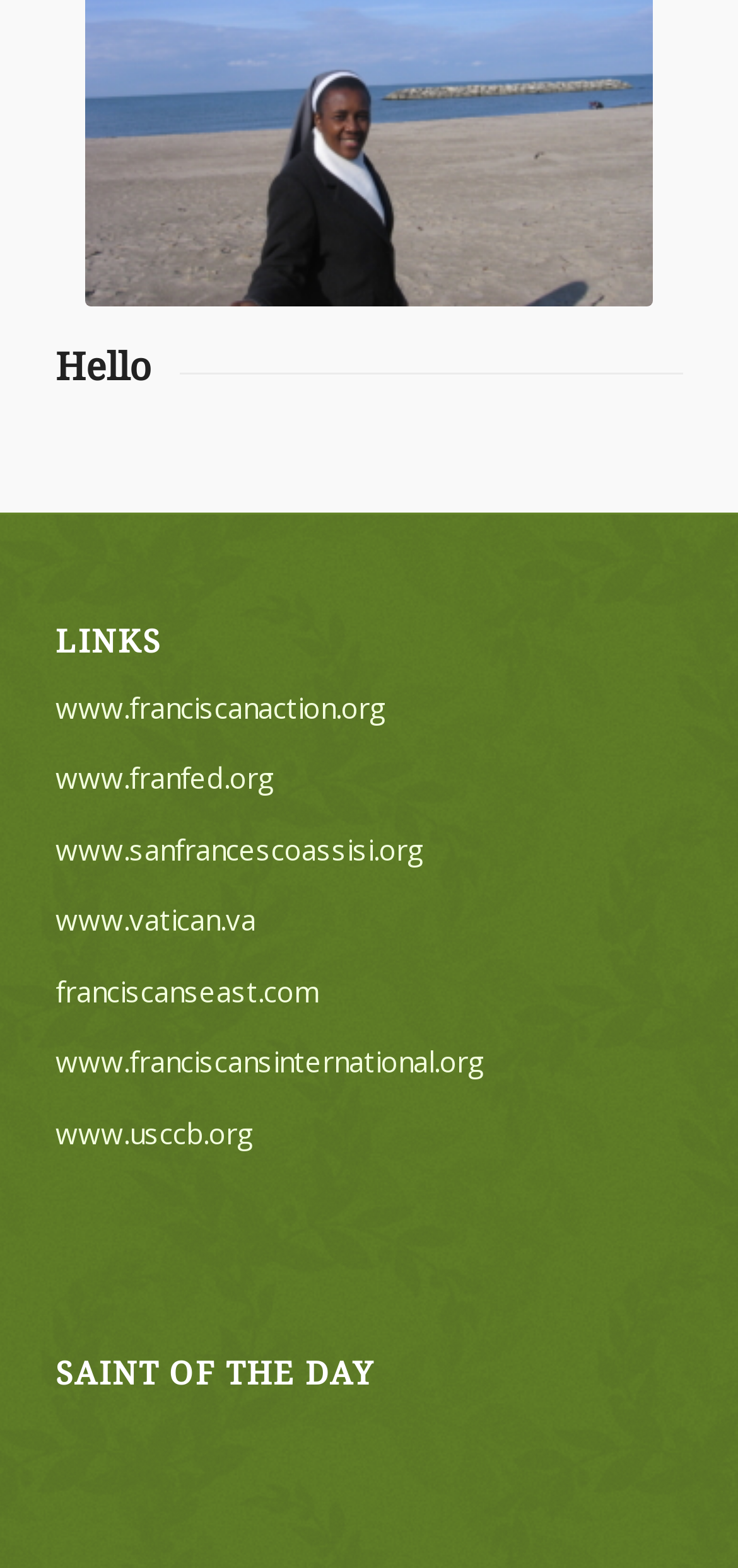Determine the bounding box coordinates of the clickable region to execute the instruction: "check out the Franciscan International website". The coordinates should be four float numbers between 0 and 1, denoted as [left, top, right, bottom].

[0.075, 0.665, 0.657, 0.689]